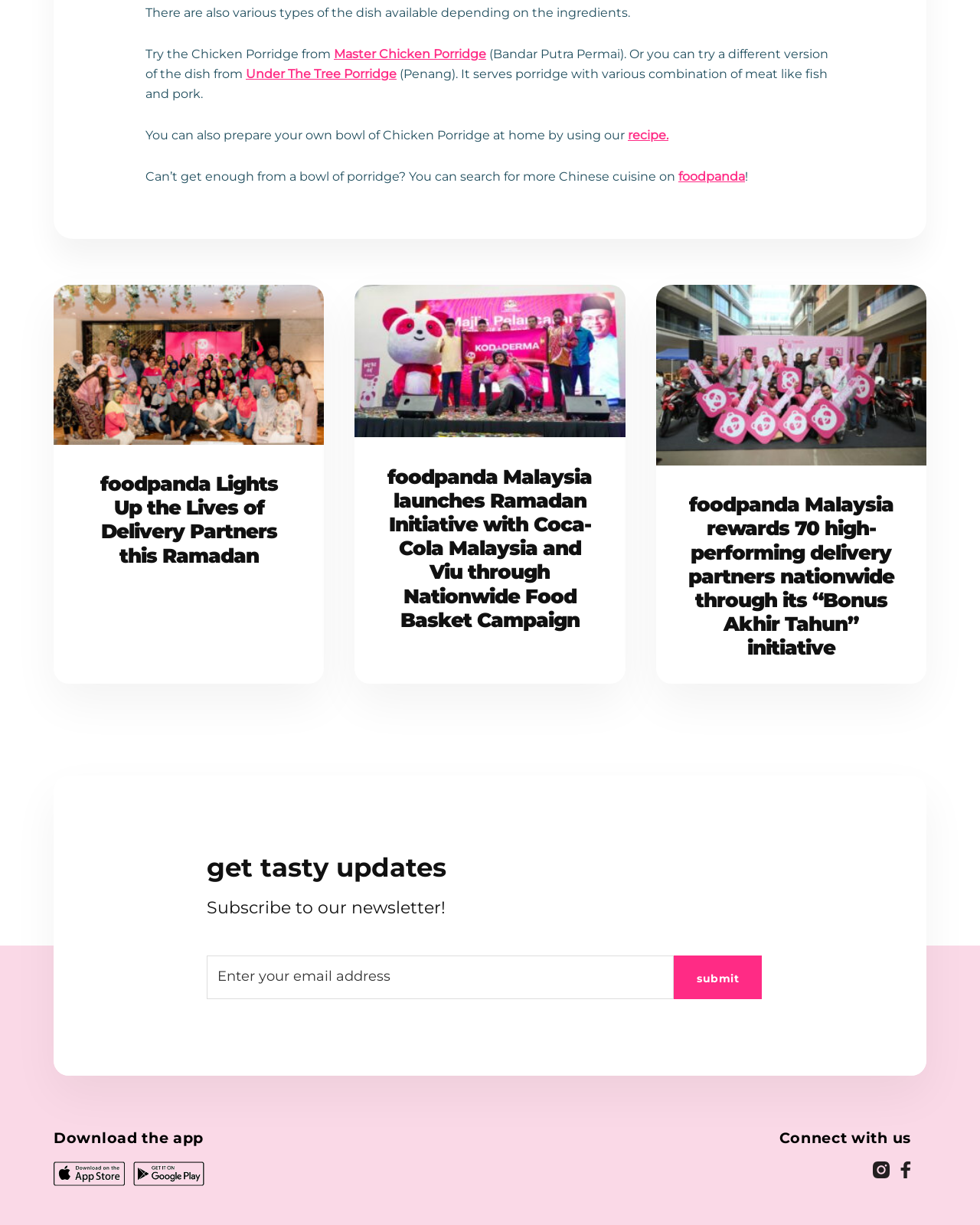Determine the bounding box coordinates of the section I need to click to execute the following instruction: "Get the recipe". Provide the coordinates as four float numbers between 0 and 1, i.e., [left, top, right, bottom].

[0.641, 0.104, 0.682, 0.116]